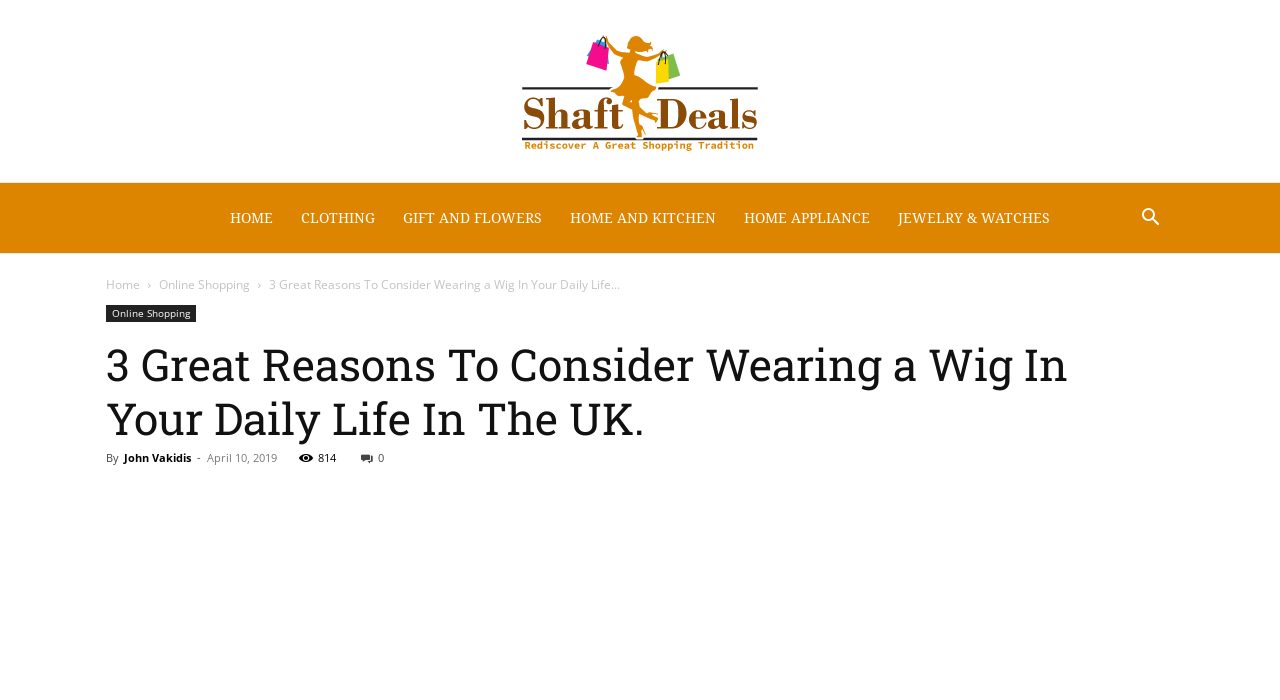Given the content of the image, can you provide a detailed answer to the question?
When was this article published?

The article was published on April 10, 2019, as indicated by the time stamp in the article header.